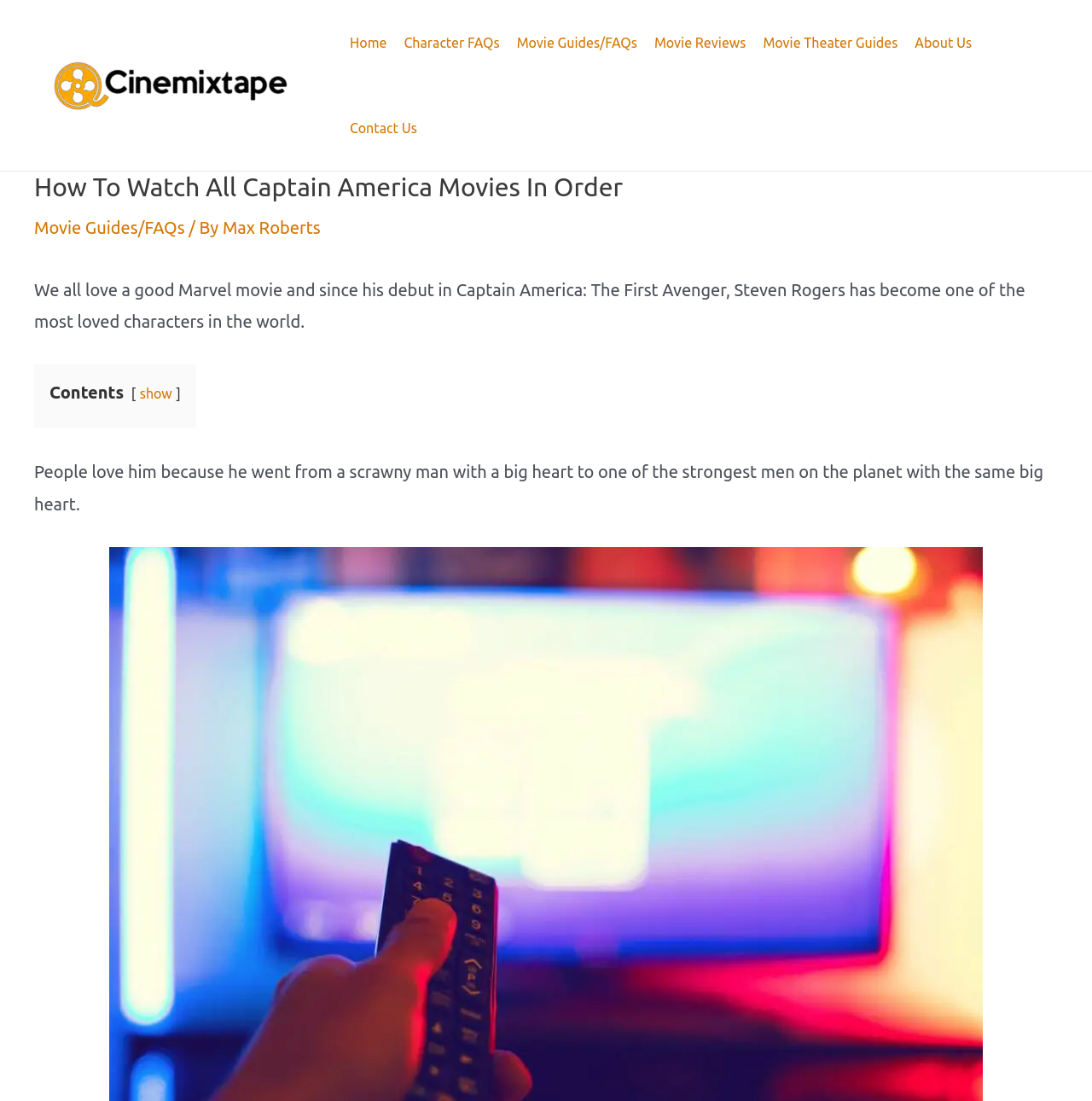Provide the bounding box for the UI element matching this description: "Movie Theater Guides".

[0.691, 0.0, 0.83, 0.078]